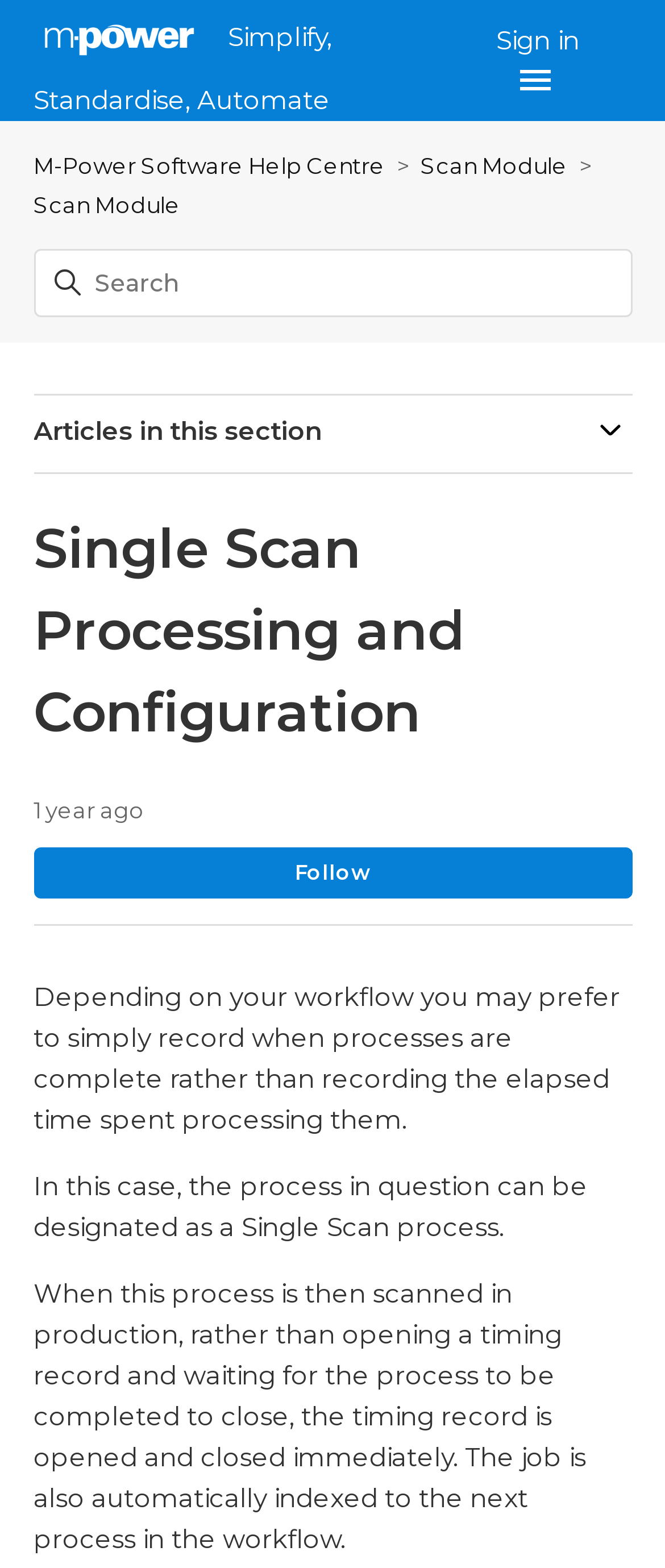What is the date of the last update?
Answer the question with just one word or phrase using the image.

2023-03-15